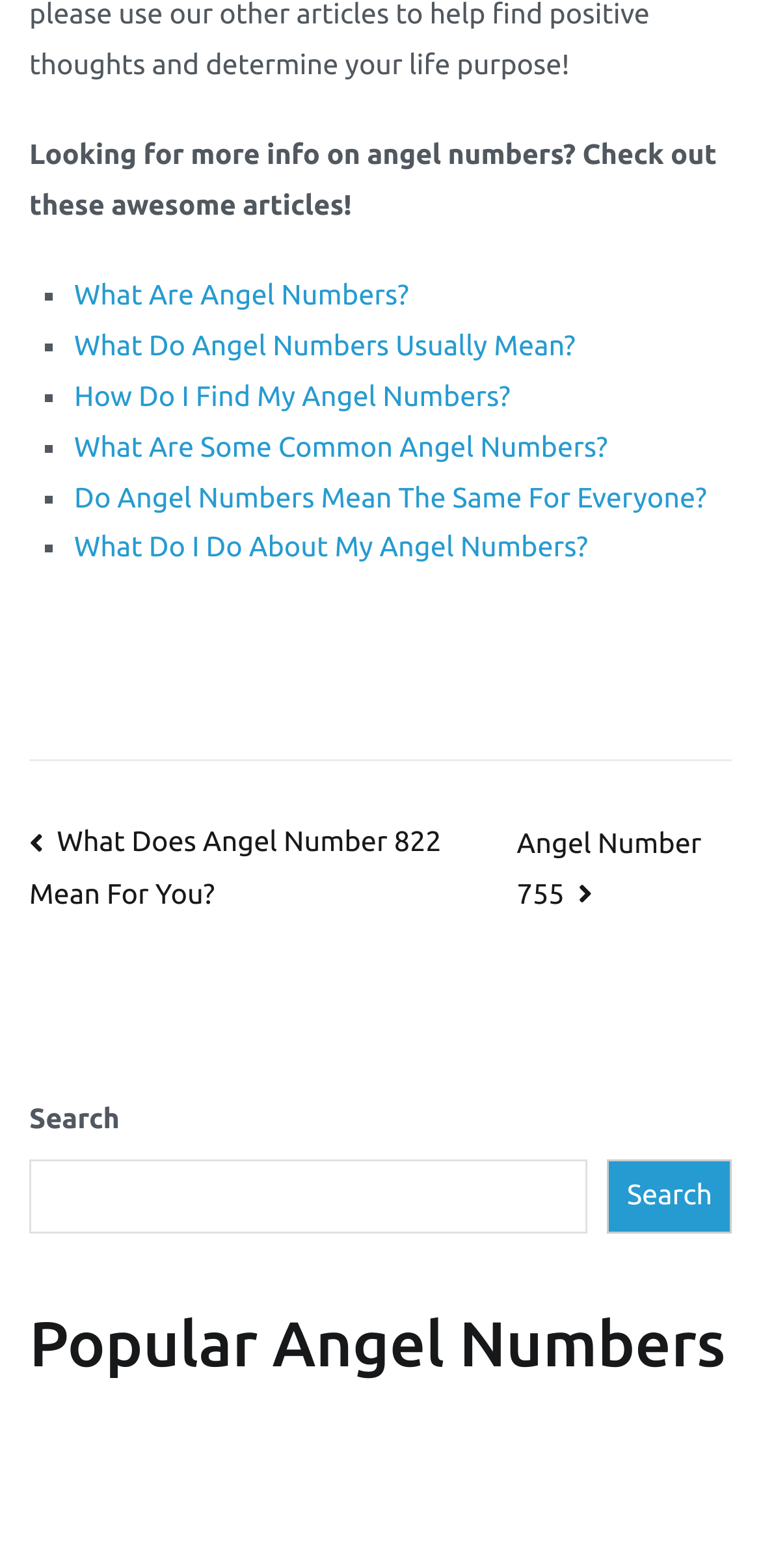Specify the bounding box coordinates of the element's area that should be clicked to execute the given instruction: "Browse 'Popular Angel Numbers'". The coordinates should be four float numbers between 0 and 1, i.e., [left, top, right, bottom].

[0.038, 0.832, 0.962, 0.884]